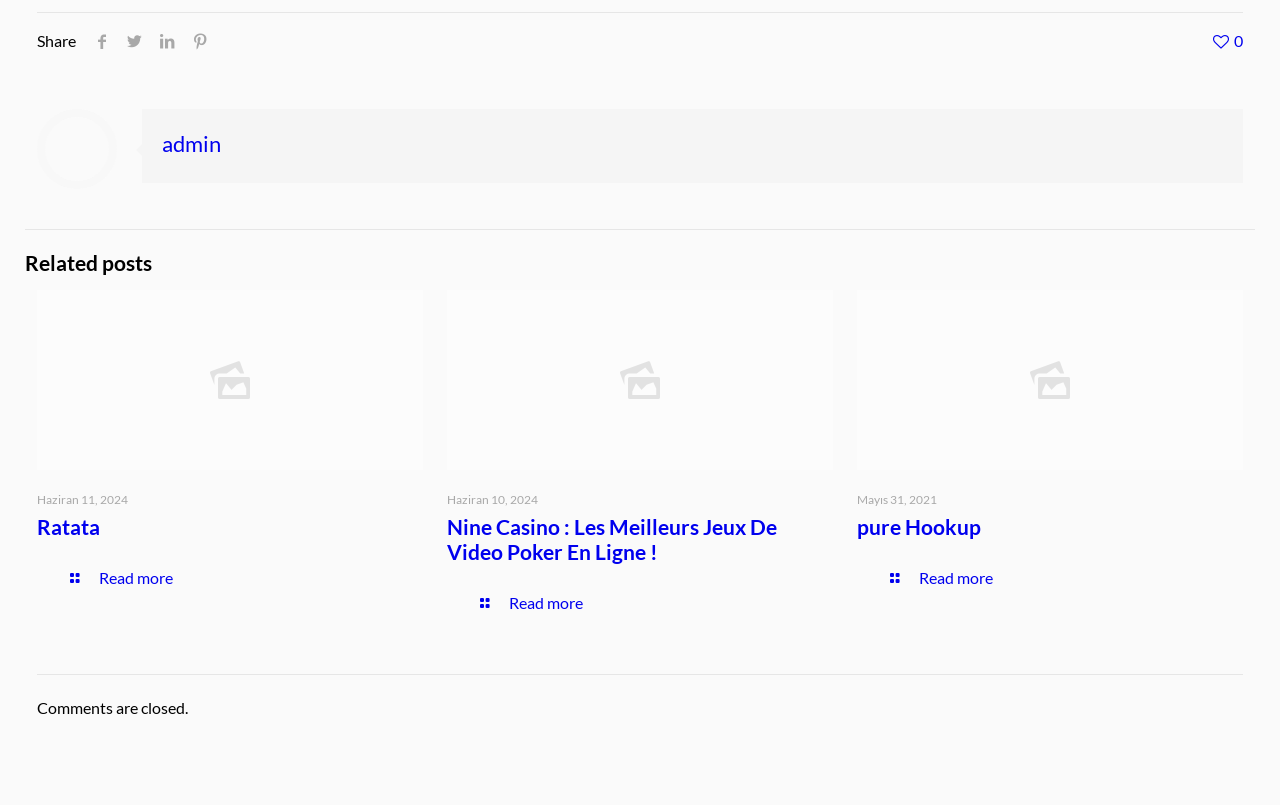Determine the bounding box coordinates (top-left x, top-left y, bottom-right x, bottom-right y) of the UI element described in the following text: 角色扮演

None